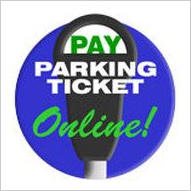Analyze the image and deliver a detailed answer to the question: What is the purpose of the graphic?

The graphic serves as a visual prompt for residents and visitors in New Hope, encouraging them to utilize digital payments for their parking tickets, as stated in the caption.